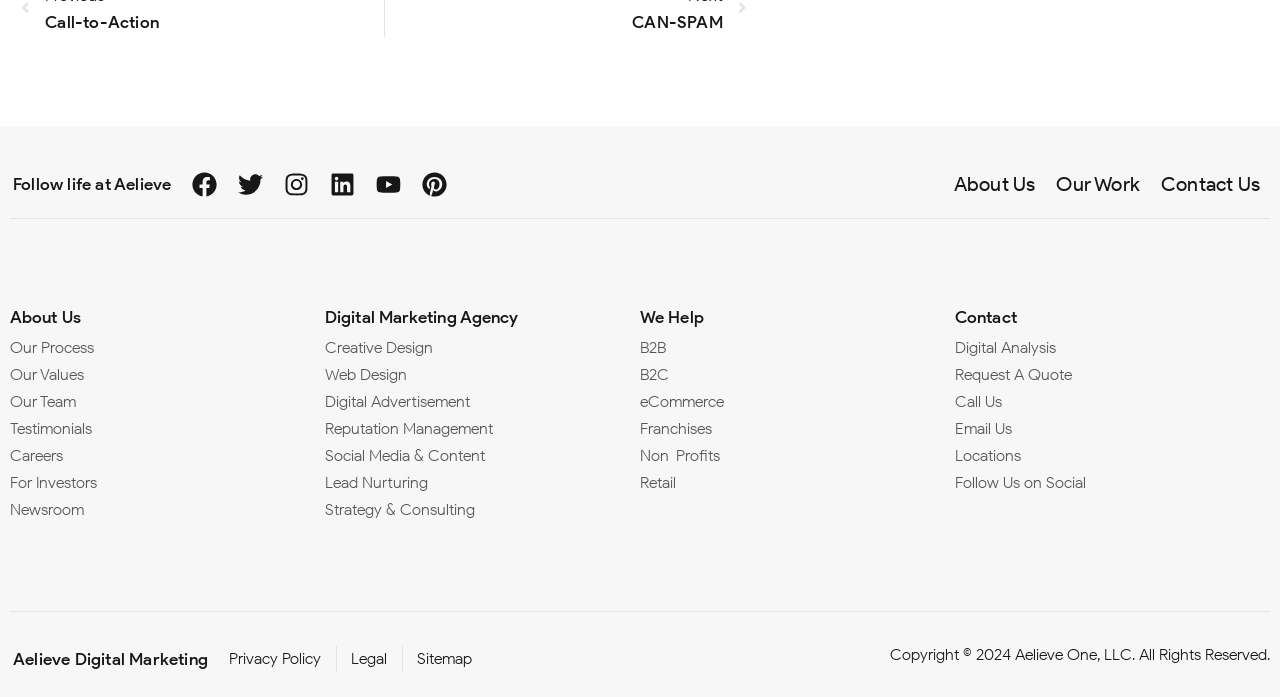What is the name of the company? Using the information from the screenshot, answer with a single word or phrase.

Aelieve